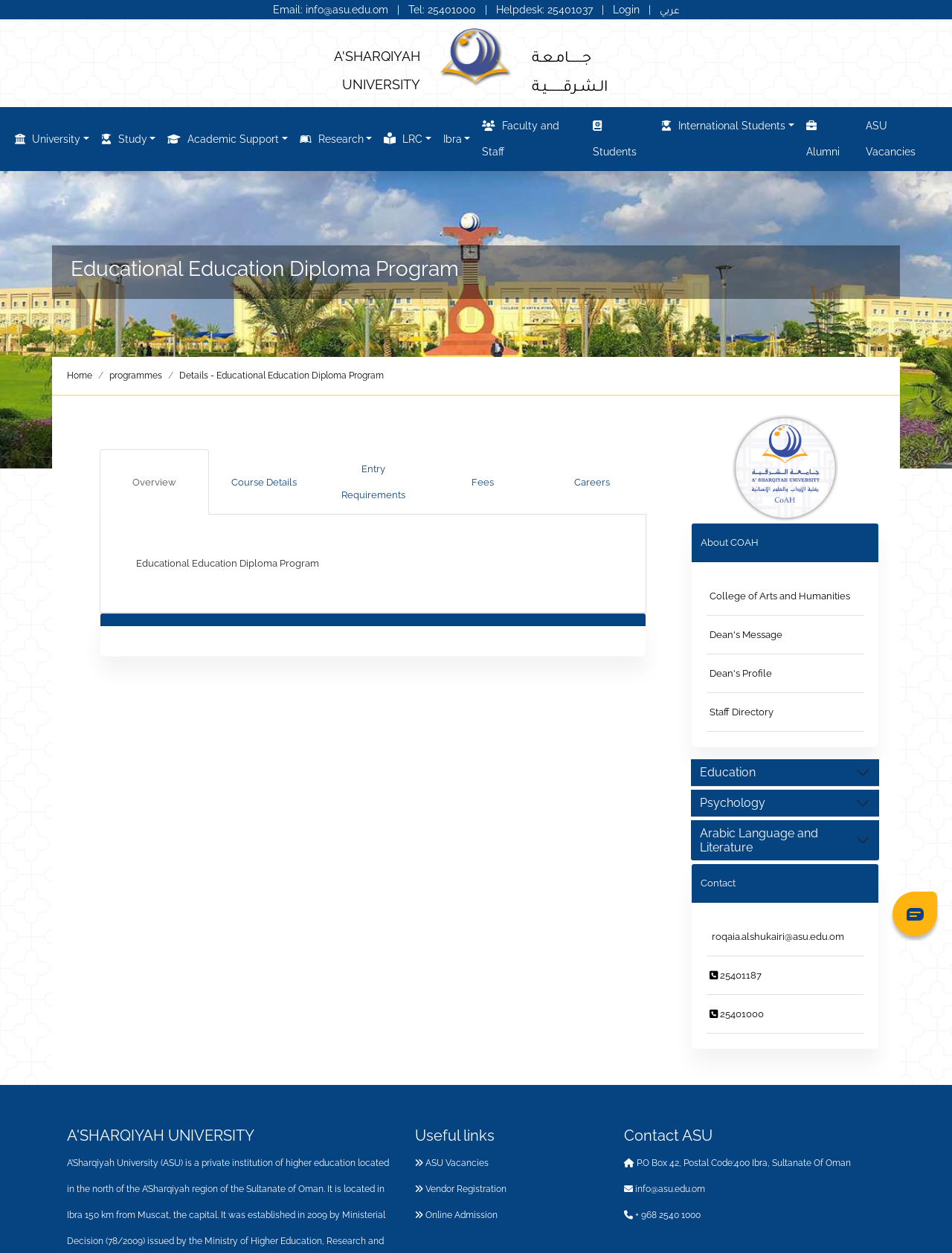Can you provide the bounding box coordinates for the element that should be clicked to implement the instruction: "Click the 'Home' link"?

[0.07, 0.296, 0.097, 0.304]